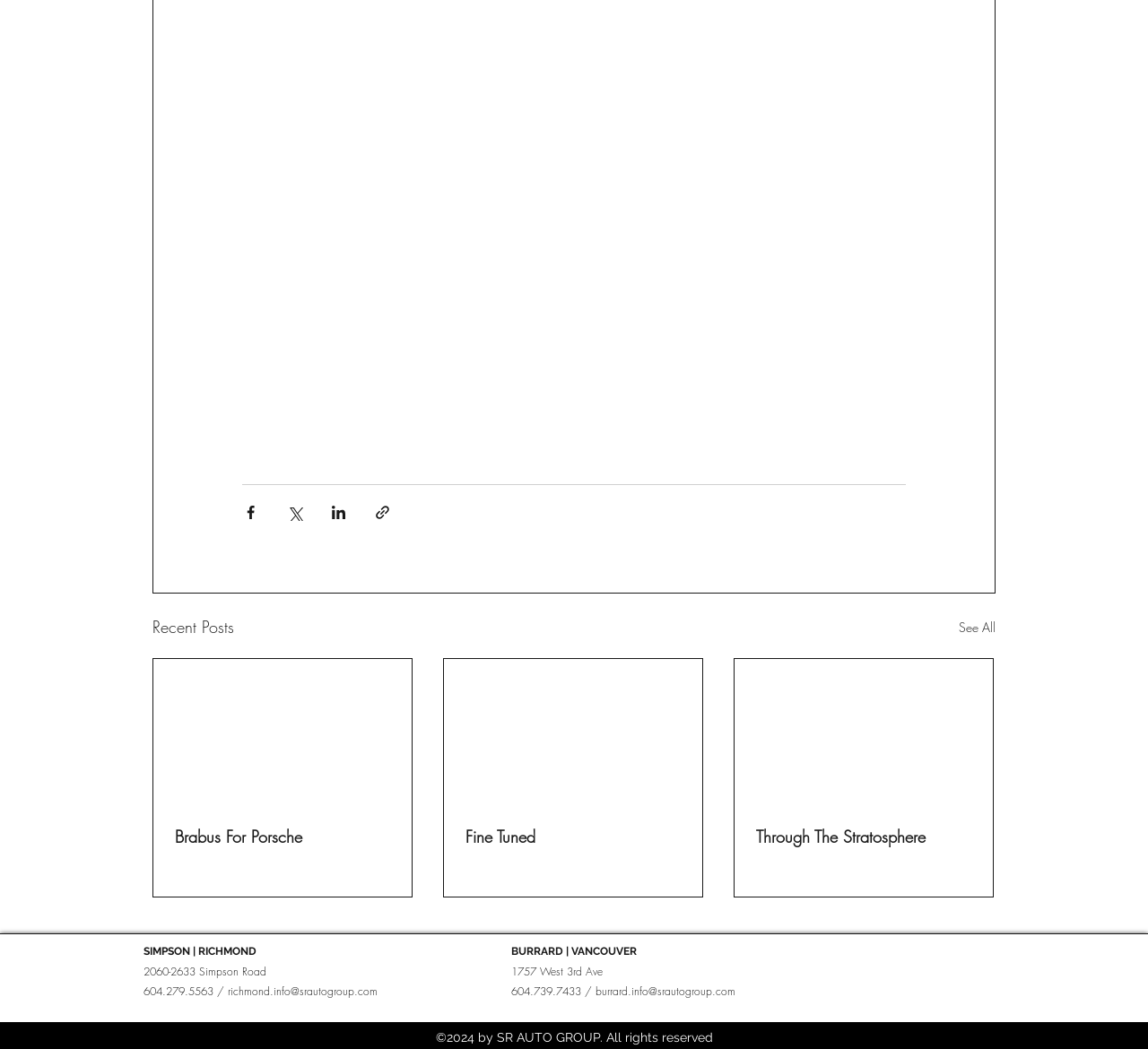Review the image closely and give a comprehensive answer to the question: How many social media links are in the 'Social Bar'?

The 'Social Bar' at the bottom of the page contains four social media links, including Facebook, Google Places, Instagram, and YouTube.